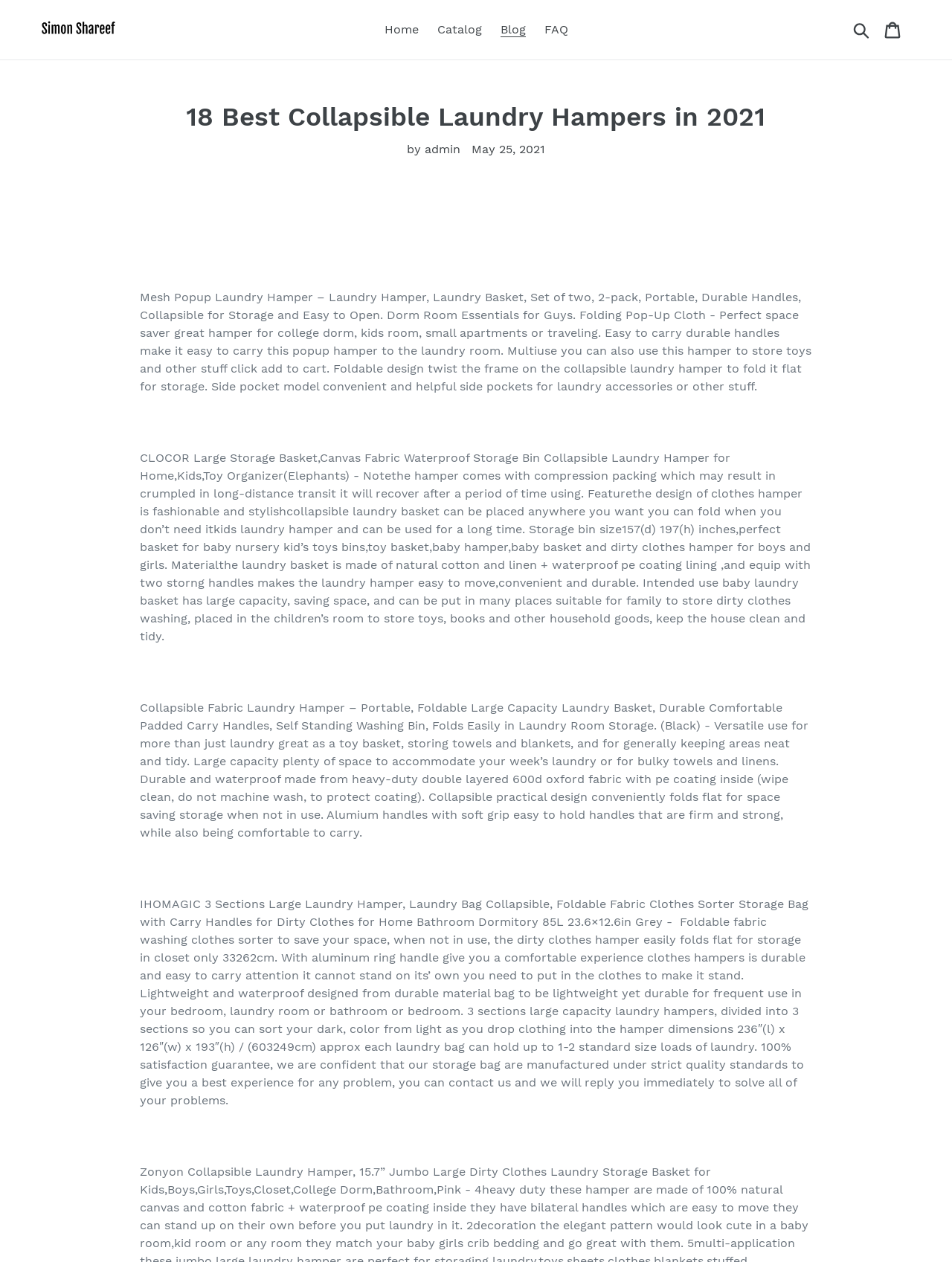Use a single word or phrase to answer the question: What is the main material of the CLOCOR laundry basket?

Cotton and linen